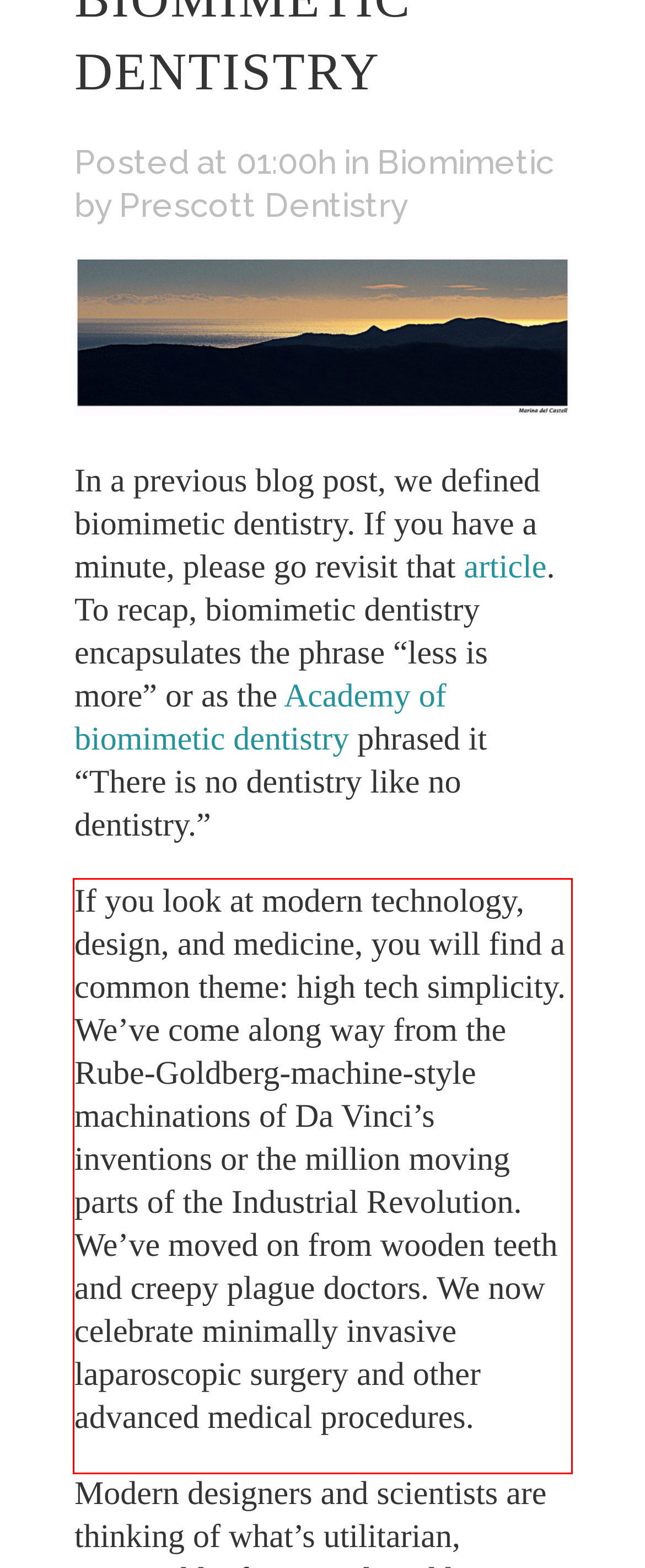You have a screenshot of a webpage with a UI element highlighted by a red bounding box. Use OCR to obtain the text within this highlighted area.

If you look at modern technology, design, and medicine, you will find a common theme: high tech simplicity. We’ve come along way from the Rube-Goldberg-machine-style machinations of Da Vinci’s inventions or the million moving parts of the Industrial Revolution. We’ve moved on from wooden teeth and creepy plague doctors. We now celebrate minimally invasive laparoscopic surgery and other advanced medical procedures.